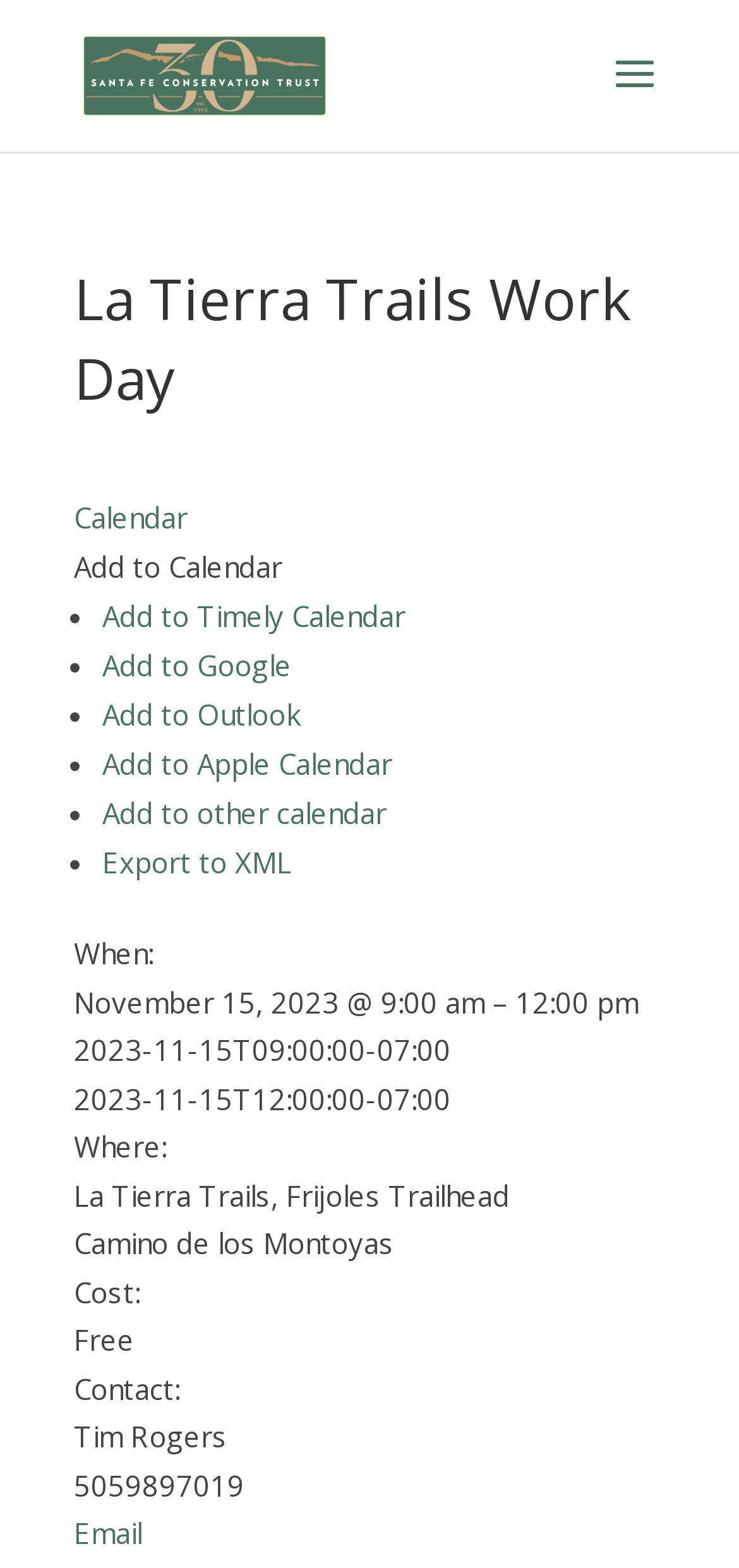Pinpoint the bounding box coordinates of the clickable element to carry out the following instruction: "Click the 'Email' link."

[0.1, 0.965, 0.192, 0.99]